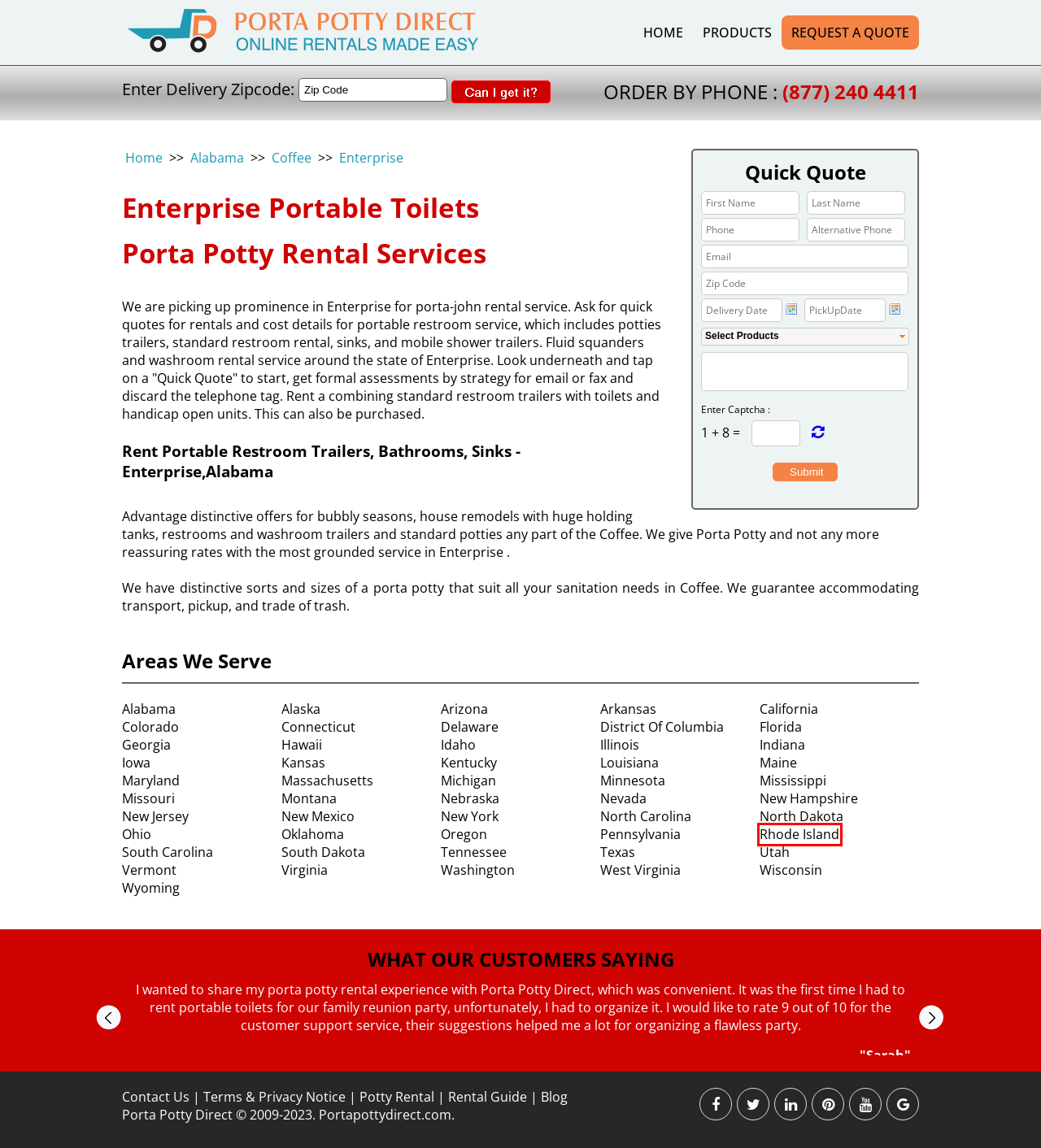Consider the screenshot of a webpage with a red bounding box around an element. Select the webpage description that best corresponds to the new page after clicking the element inside the red bounding box. Here are the candidates:
A. Porta Potty Rental: Price, Guide, Free Estimation, Unit Types, Doorstep Delivery
B. Porta Potty Rental Indiana, IN - Portable Toilet Rental in Indiana - Porta Potty Direct
C. Porta Potty Rental Wyoming, WY - Portable Toilet Rental in Wyoming - Porta Potty Direct
D. Porta Potty Rental Rhode Island, RI - Portable Toilet Rental in Rhode Island - Porta Potty Direct
E. Porta Potty Rental Georgia, GA - Portable Toilet Rental in Georgia - Porta Potty Direct
F. Porta Potty Rental Colorado, CO - Portable Toilet Rental in Colorado - Porta Potty Direct
G. Porta Potty Rental Massachusetts, MA - Portable Toilet Rental in Massachusetts - Porta Potty Direct
H. Porta Potty Rental West Virginia, WV - Portable Toilet Rental in West Virginia - Porta Potty Direct

D